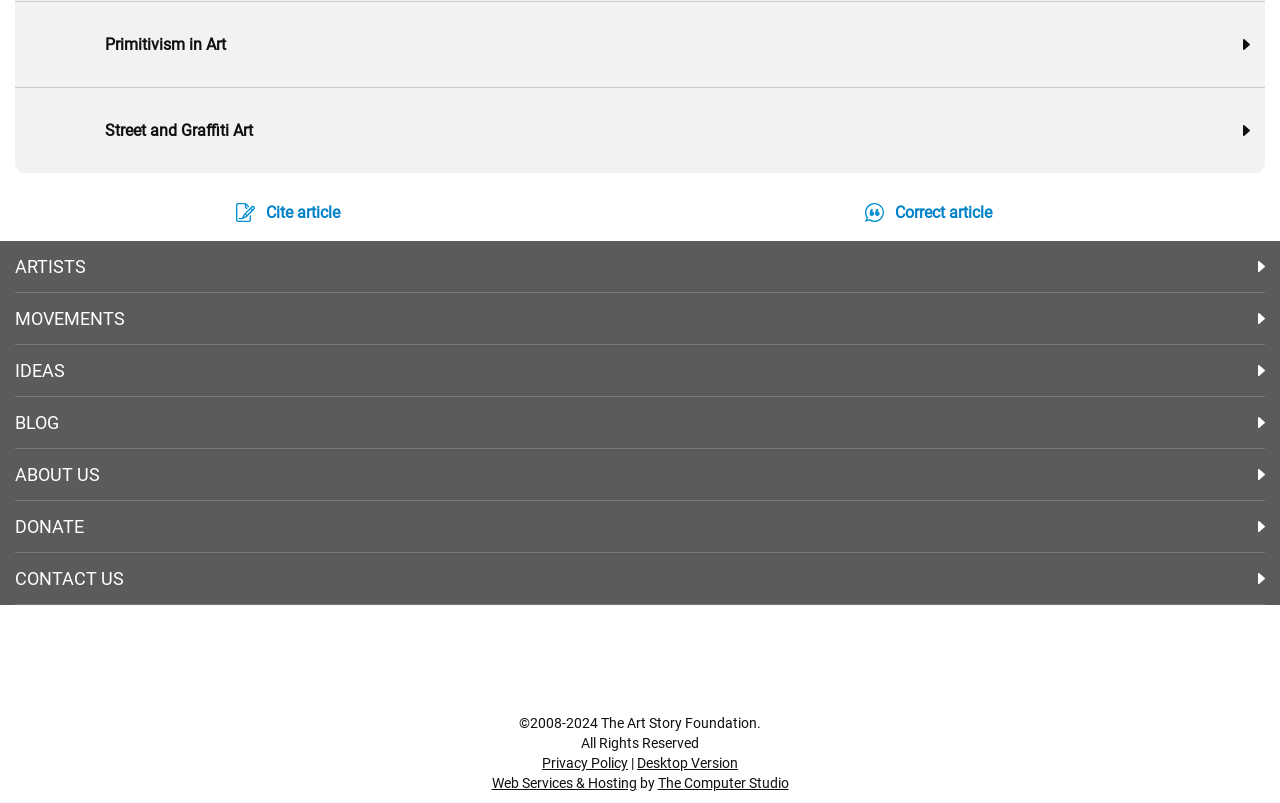Pinpoint the bounding box coordinates of the clickable area necessary to execute the following instruction: "Check the Privacy Policy". The coordinates should be given as four float numbers between 0 and 1, namely [left, top, right, bottom].

[0.423, 0.94, 0.491, 0.96]